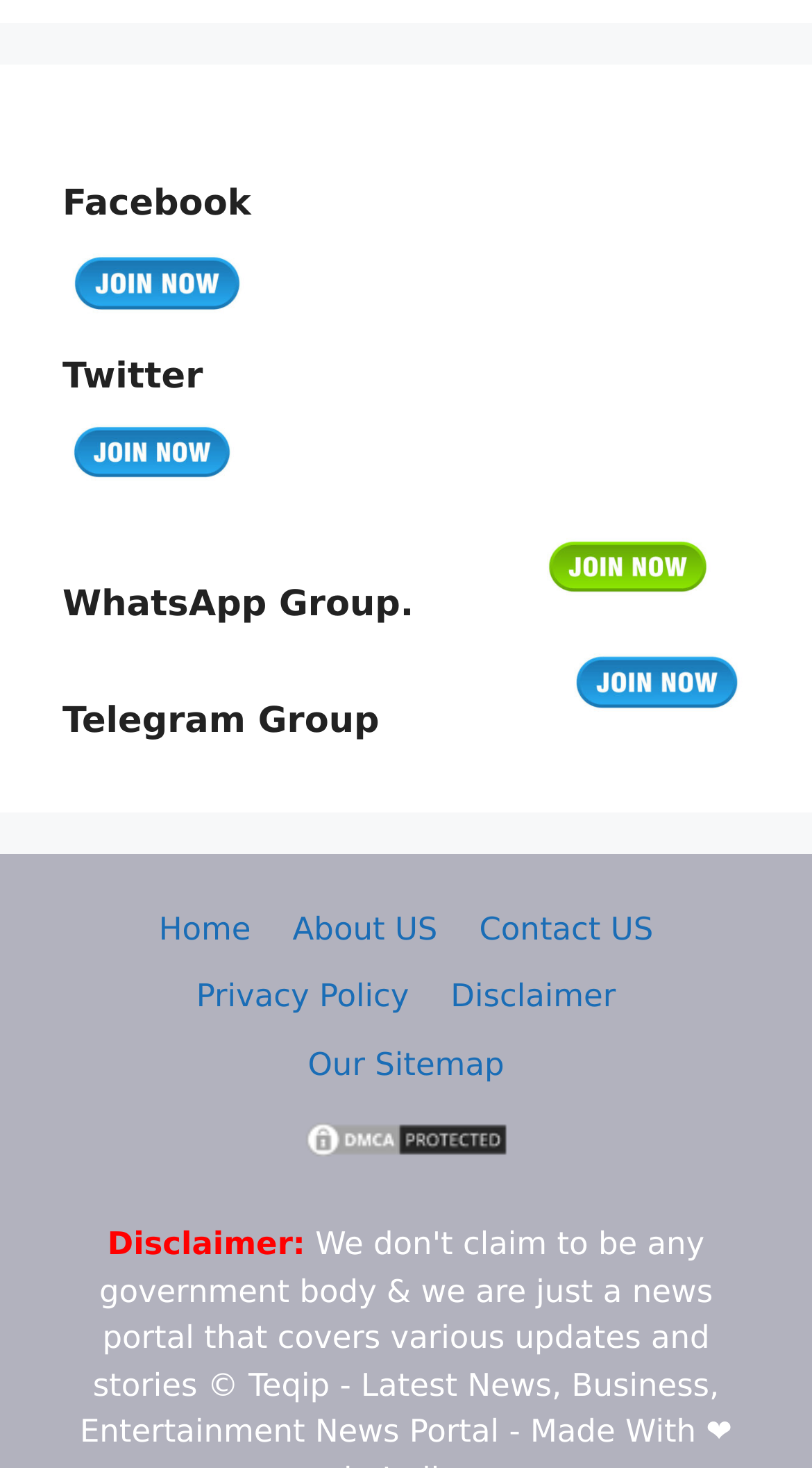Please indicate the bounding box coordinates of the element's region to be clicked to achieve the instruction: "View Privacy Policy". Provide the coordinates as four float numbers between 0 and 1, i.e., [left, top, right, bottom].

[0.242, 0.666, 0.504, 0.691]